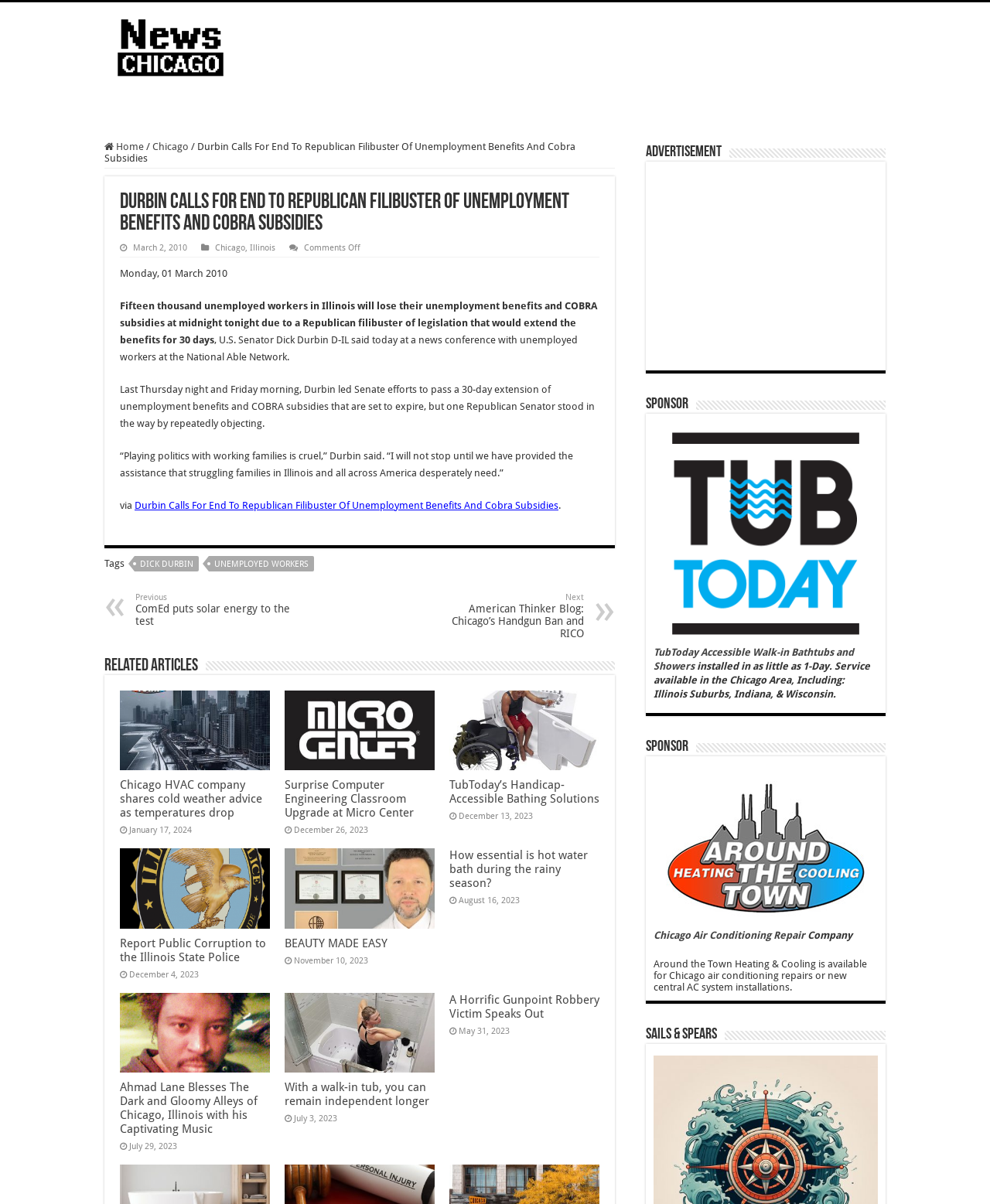Can you find and generate the webpage's heading?

Durbin Calls For End To Republican Filibuster Of Unemployment Benefits And Cobra Subsidies